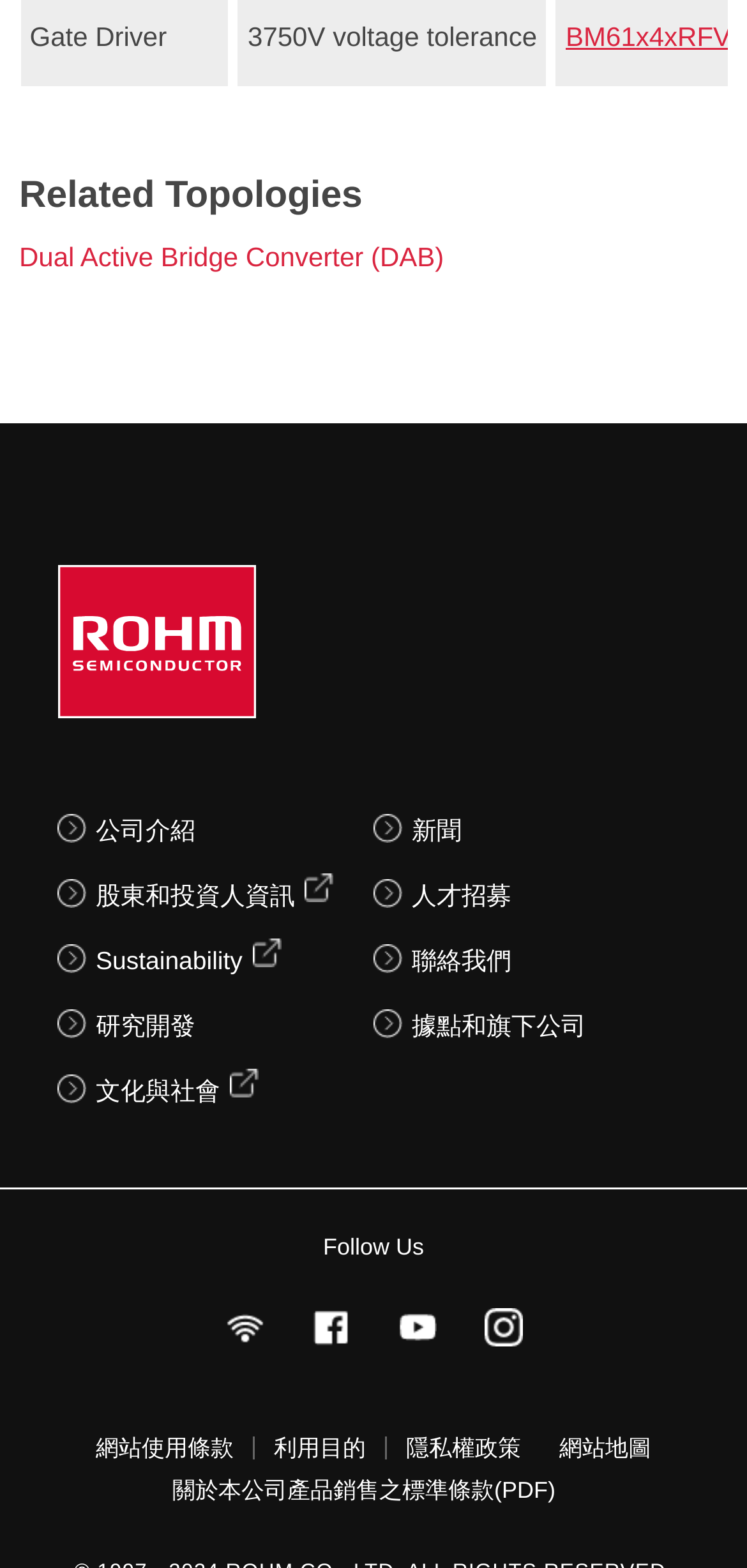Specify the bounding box coordinates of the area that needs to be clicked to achieve the following instruction: "View the 'Website Map'".

[0.749, 0.917, 0.872, 0.931]